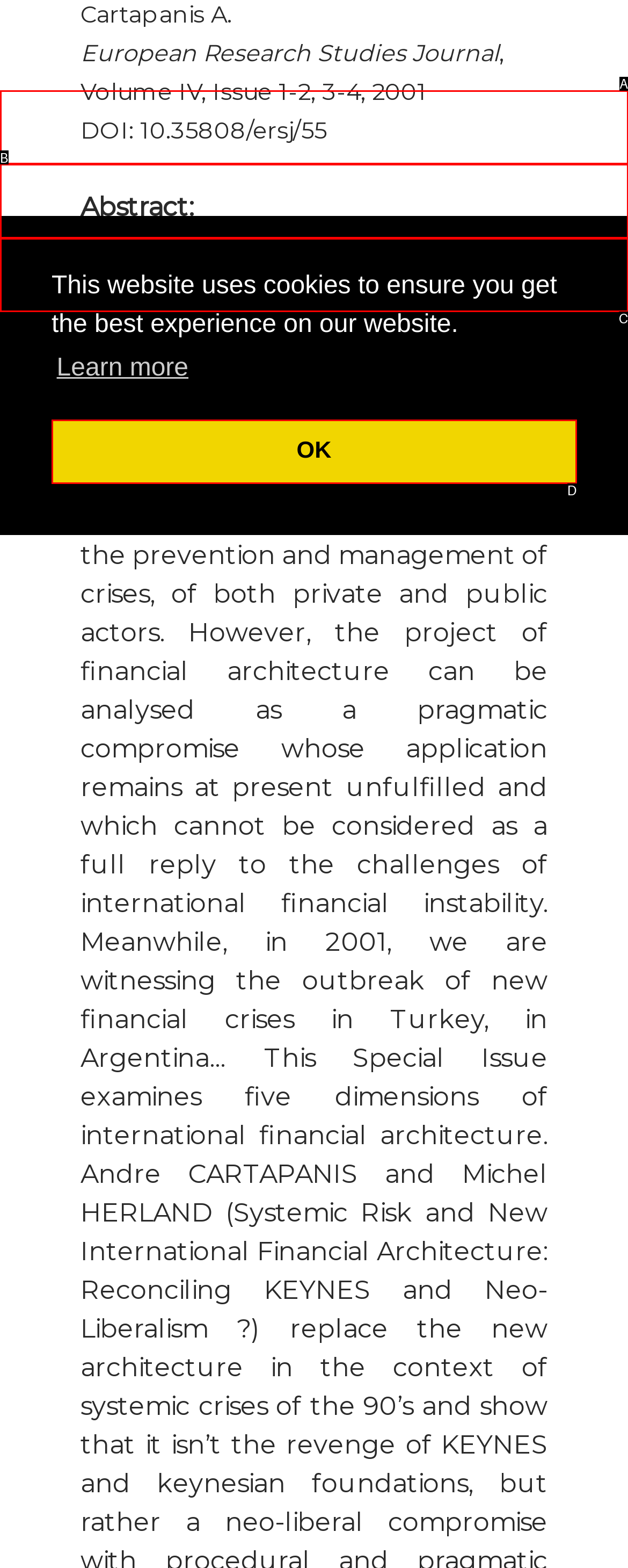Examine the description: OK and indicate the best matching option by providing its letter directly from the choices.

D